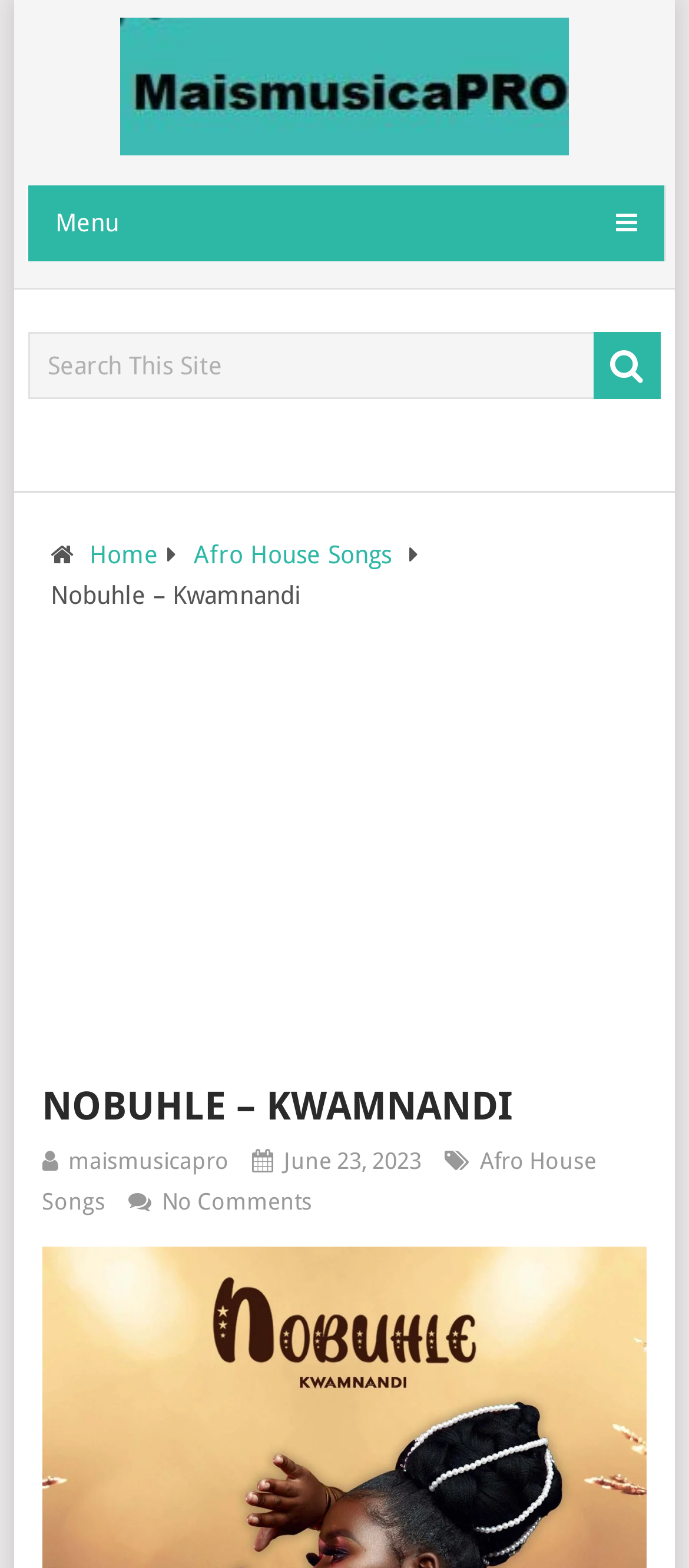Provide a short, one-word or phrase answer to the question below:
What type of music is this song?

Afro House Songs